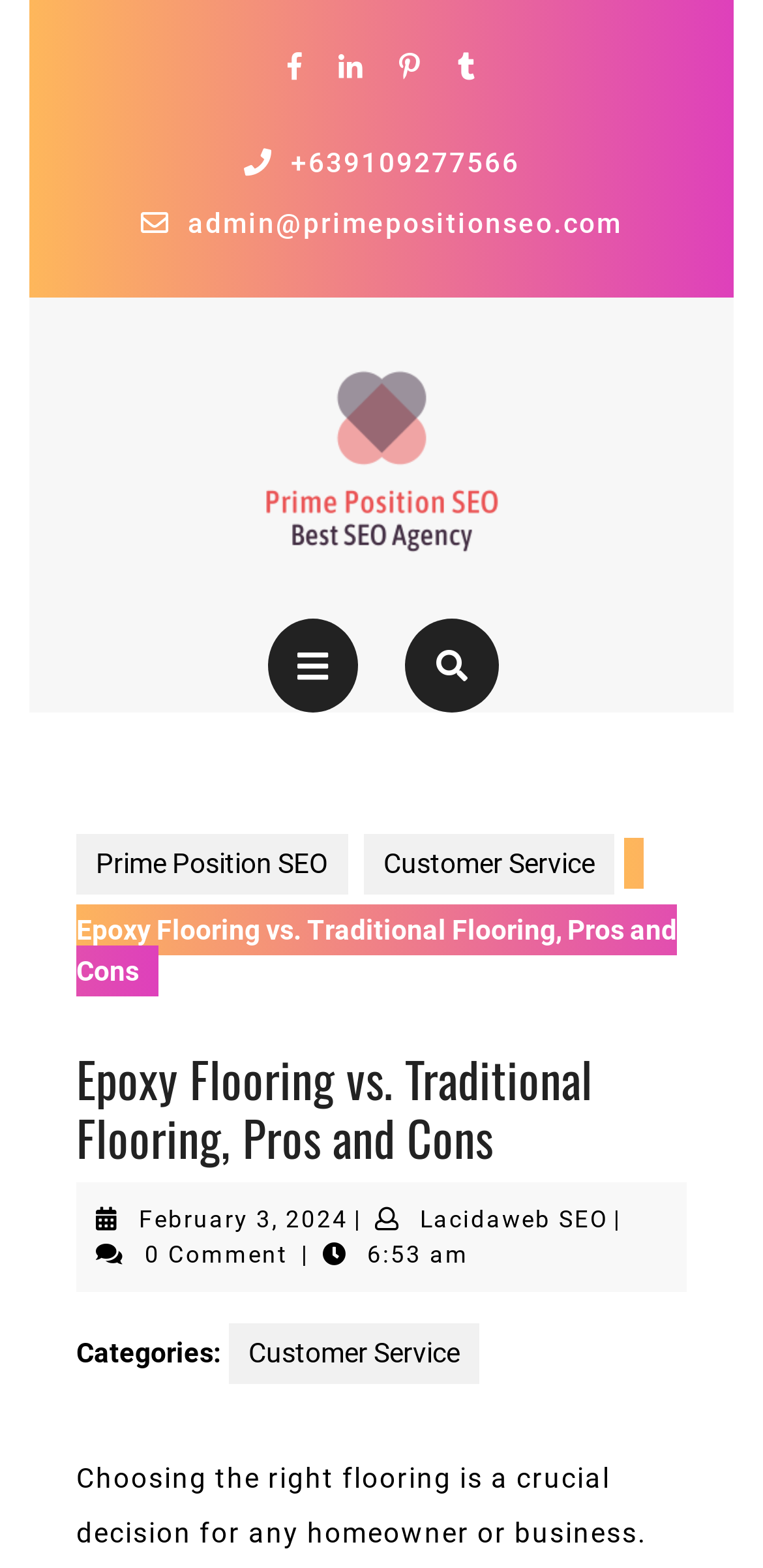Who is the author of the article?
Using the visual information, reply with a single word or short phrase.

Lacidaweb SEO